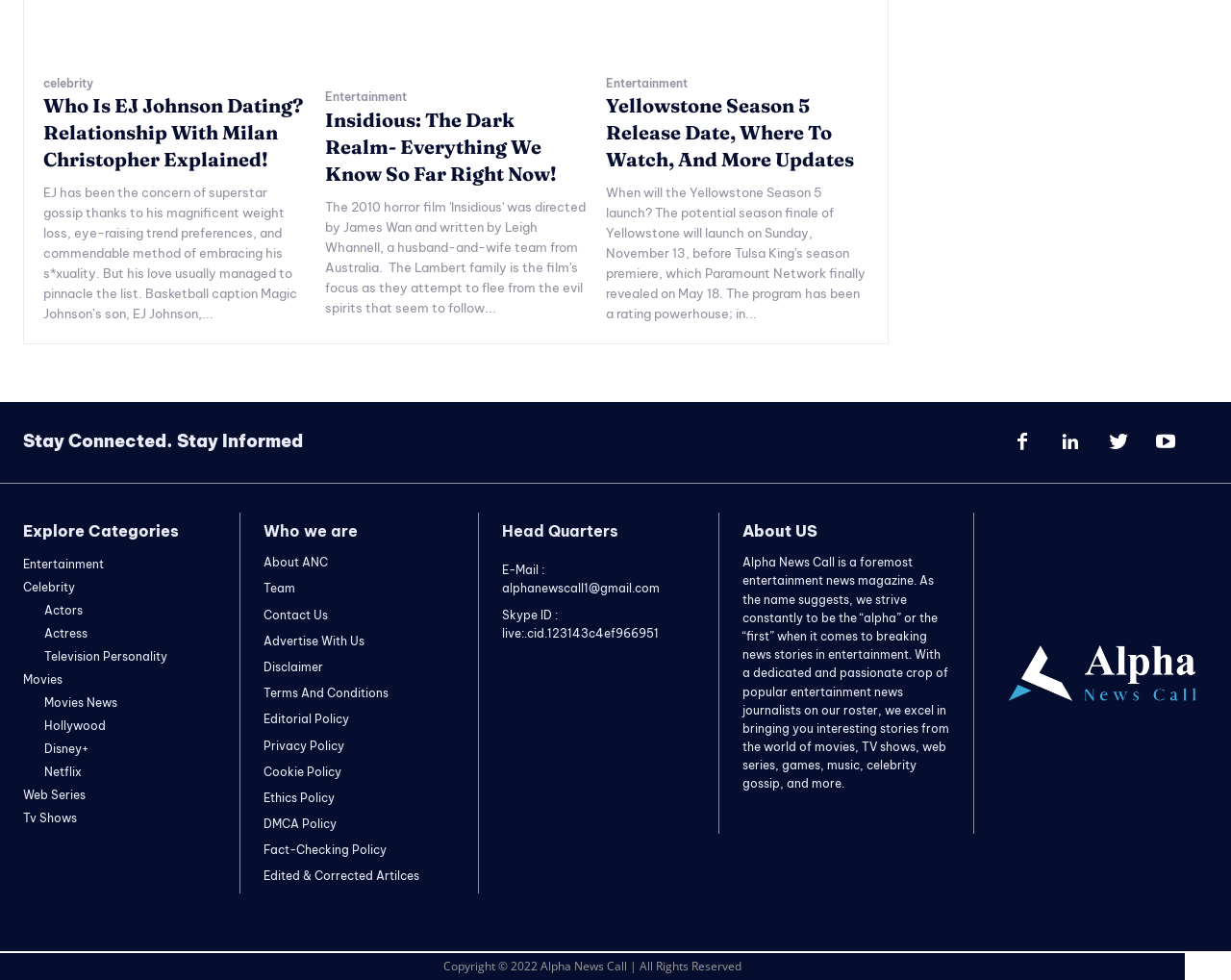Please identify the bounding box coordinates of where to click in order to follow the instruction: "Explore the 'Entertainment' category".

[0.264, 0.093, 0.33, 0.107]